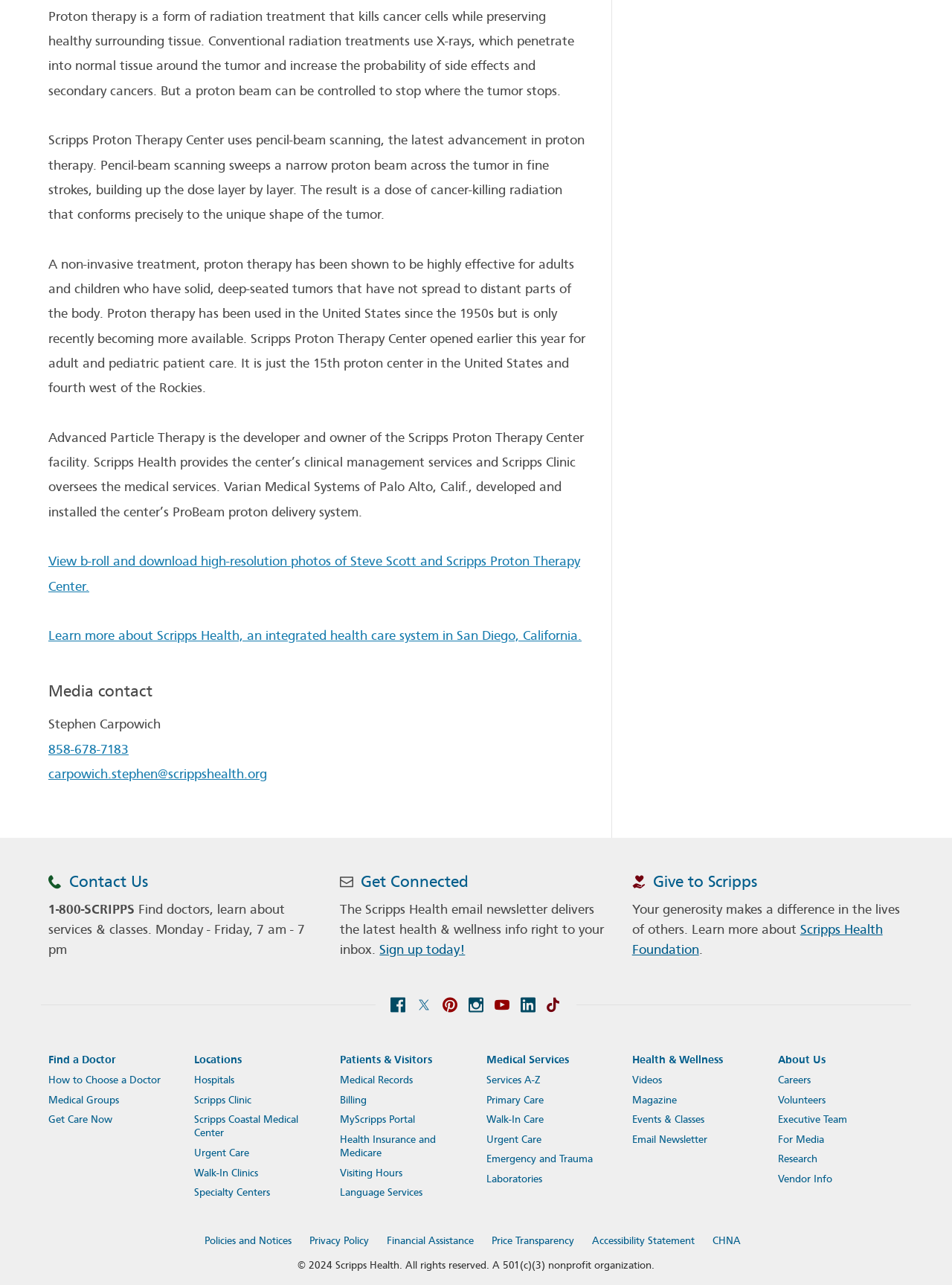Please specify the coordinates of the bounding box for the element that should be clicked to carry out this instruction: "View 'Child Care Assistance for Single Mothers in Missouri'". The coordinates must be four float numbers between 0 and 1, formatted as [left, top, right, bottom].

None